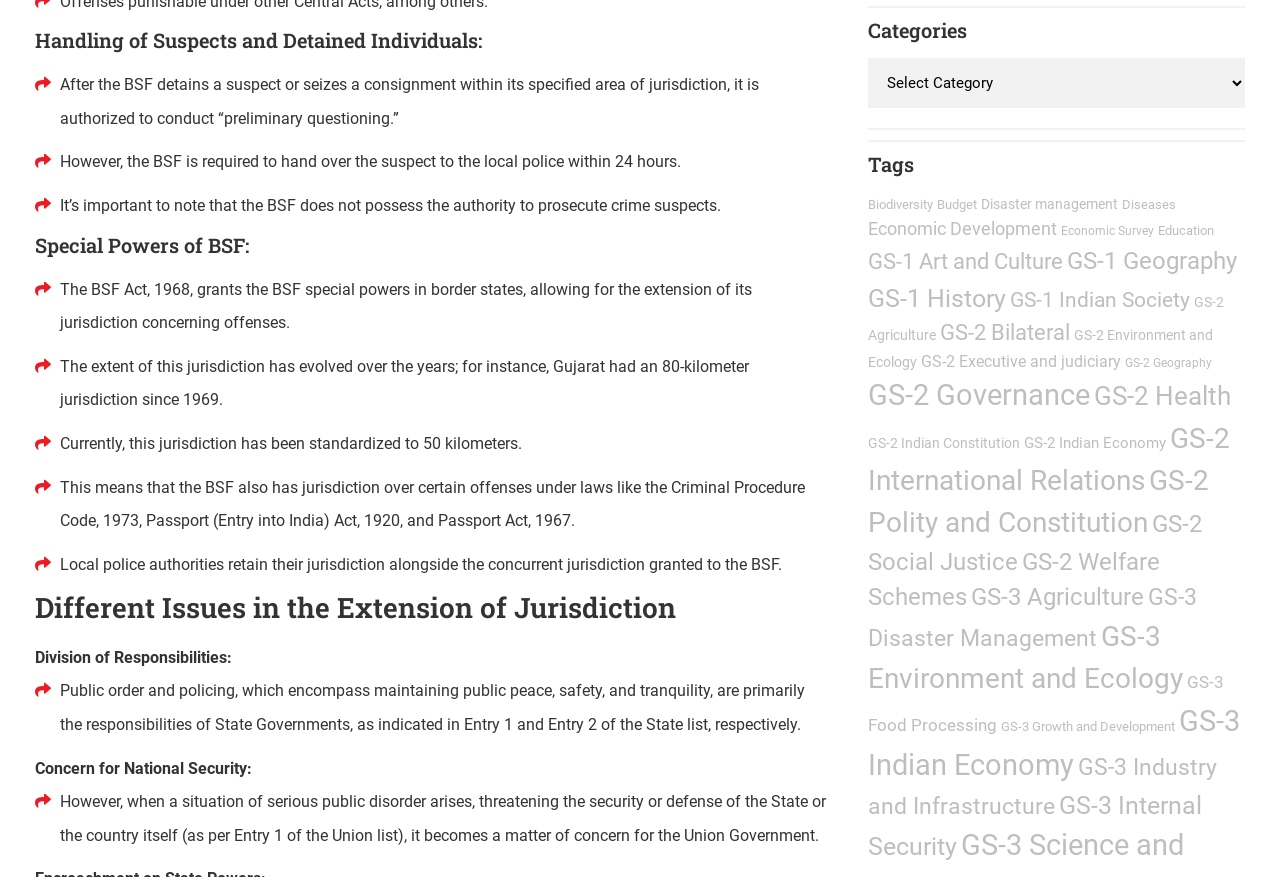How long does the BSF have to hand over a suspect to the local police?
We need a detailed and meticulous answer to the question.

After detaining a suspect, the BSF is required to hand over the suspect to the local police within 24 hours.